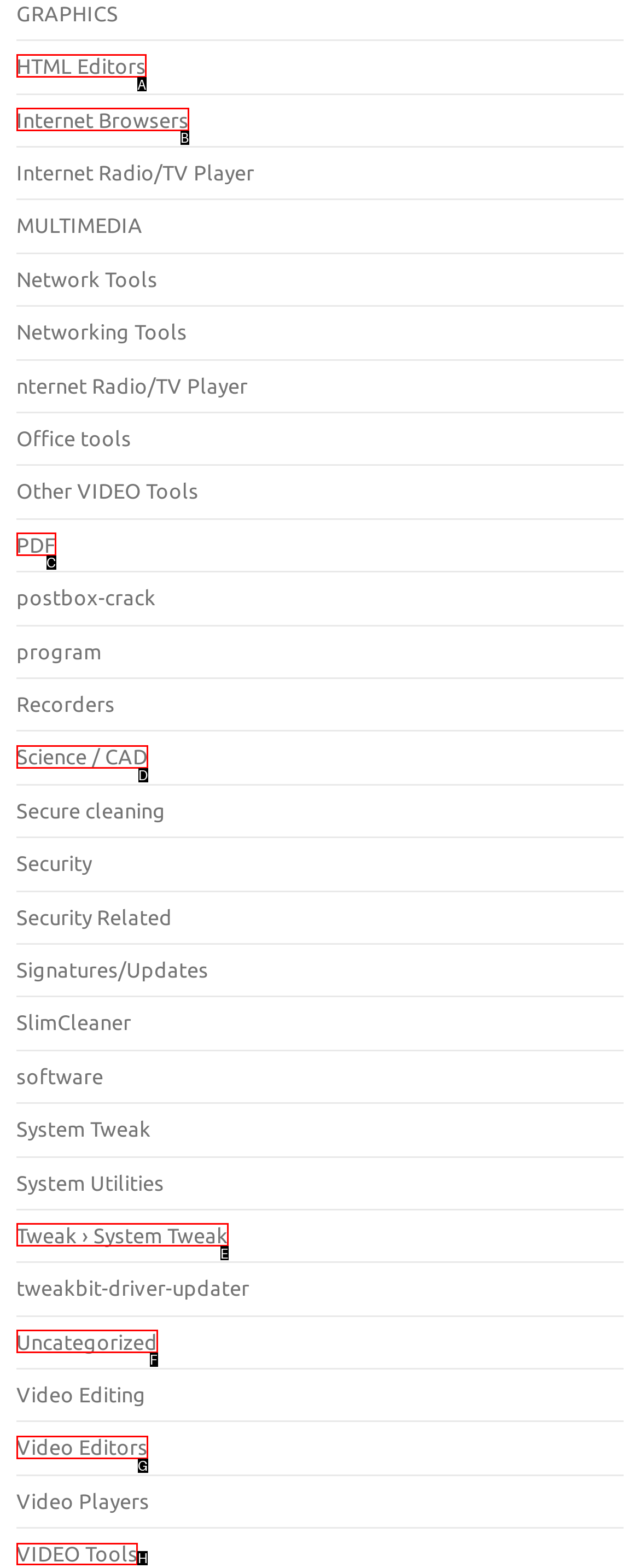Choose the correct UI element to click for this task: Explore VIDEO Tools Answer using the letter from the given choices.

H